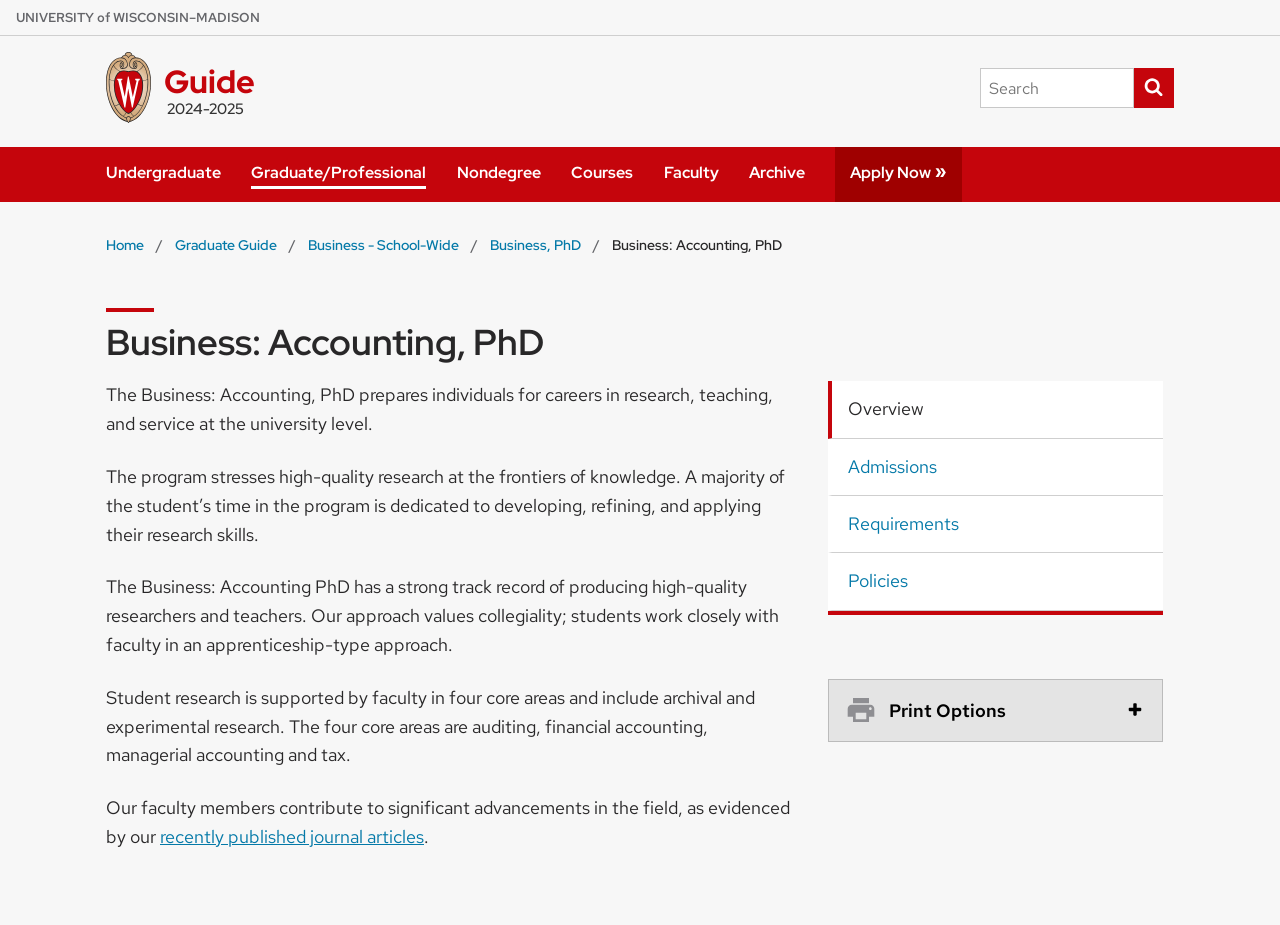How many core areas are supported by faculty in the PhD program?
Give a detailed and exhaustive answer to the question.

I found the answer by reading the static text 'The four core areas are auditing, financial accounting, managerial accounting and tax.' in the main content area. This suggests that the faculty support four core areas in the PhD program.